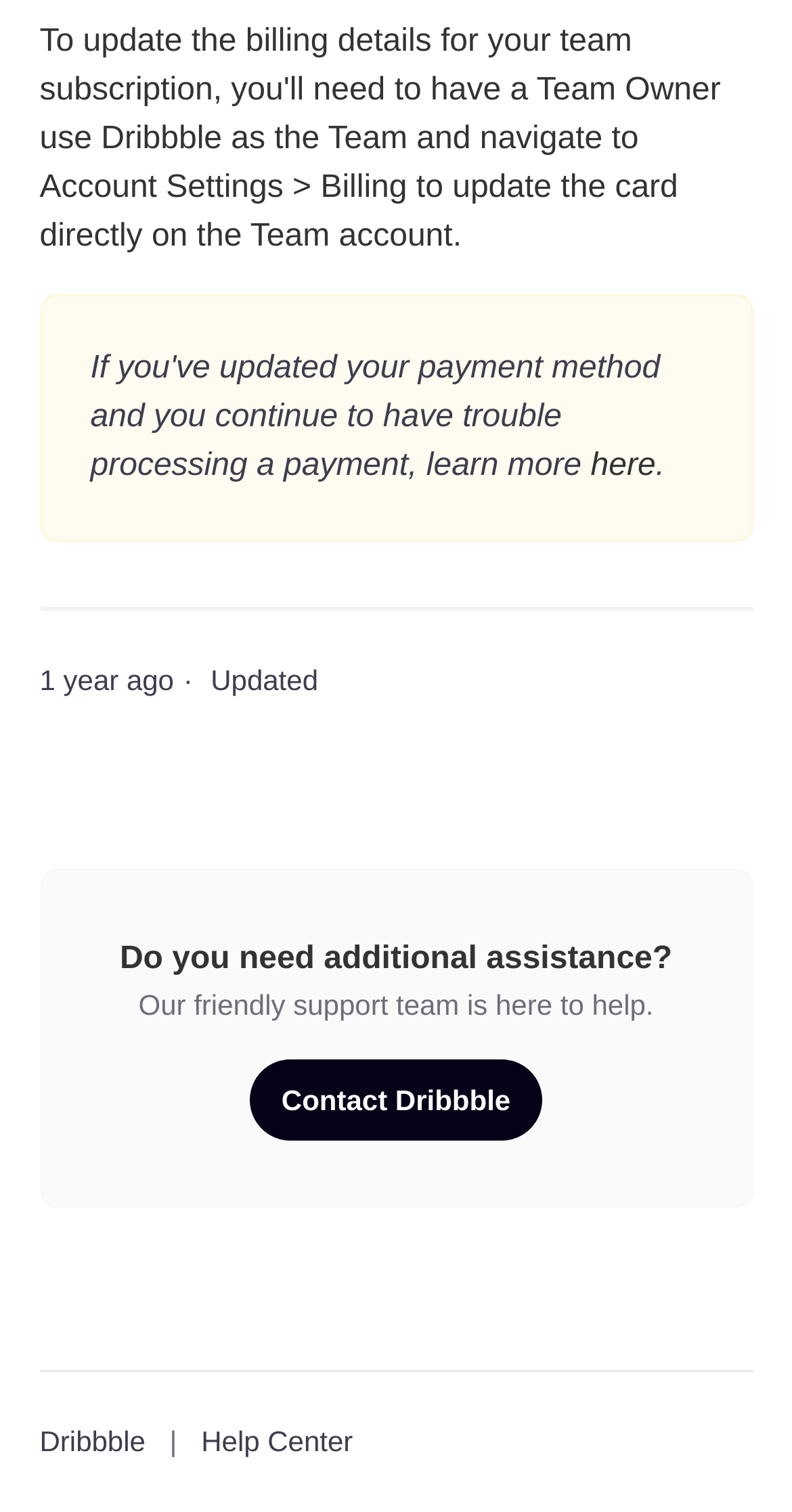What is the purpose of the support team?
Based on the visual information, provide a detailed and comprehensive answer.

I found the purpose of the support team by reading the static text 'Our friendly support team is here to help.' which clearly states that the team is available to provide assistance.